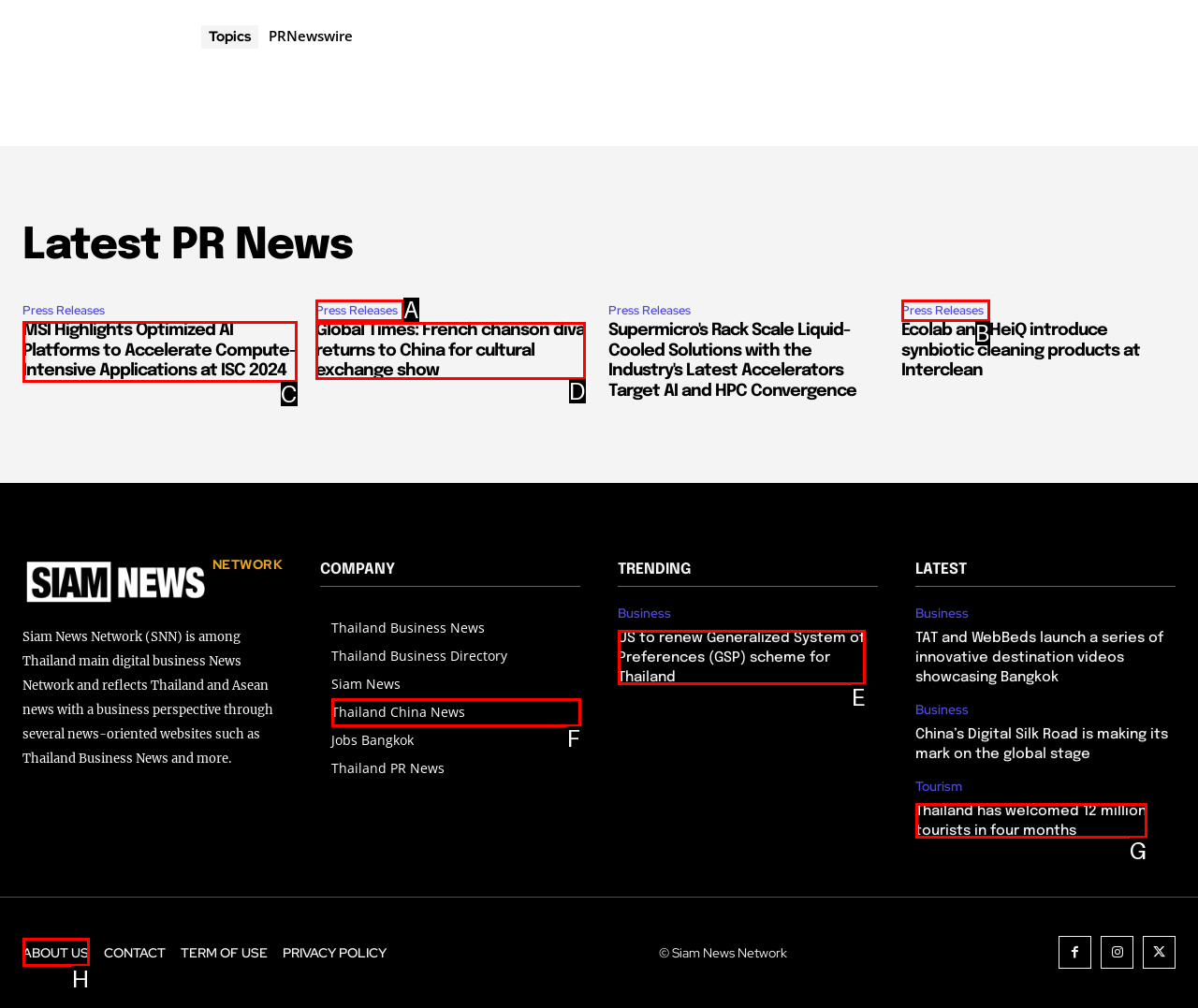Select the proper UI element to click in order to perform the following task: Read the latest news about 'MSI Highlights Optimized AI Platforms to Accelerate Compute-Intensive Applications at ISC 2024'. Indicate your choice with the letter of the appropriate option.

C